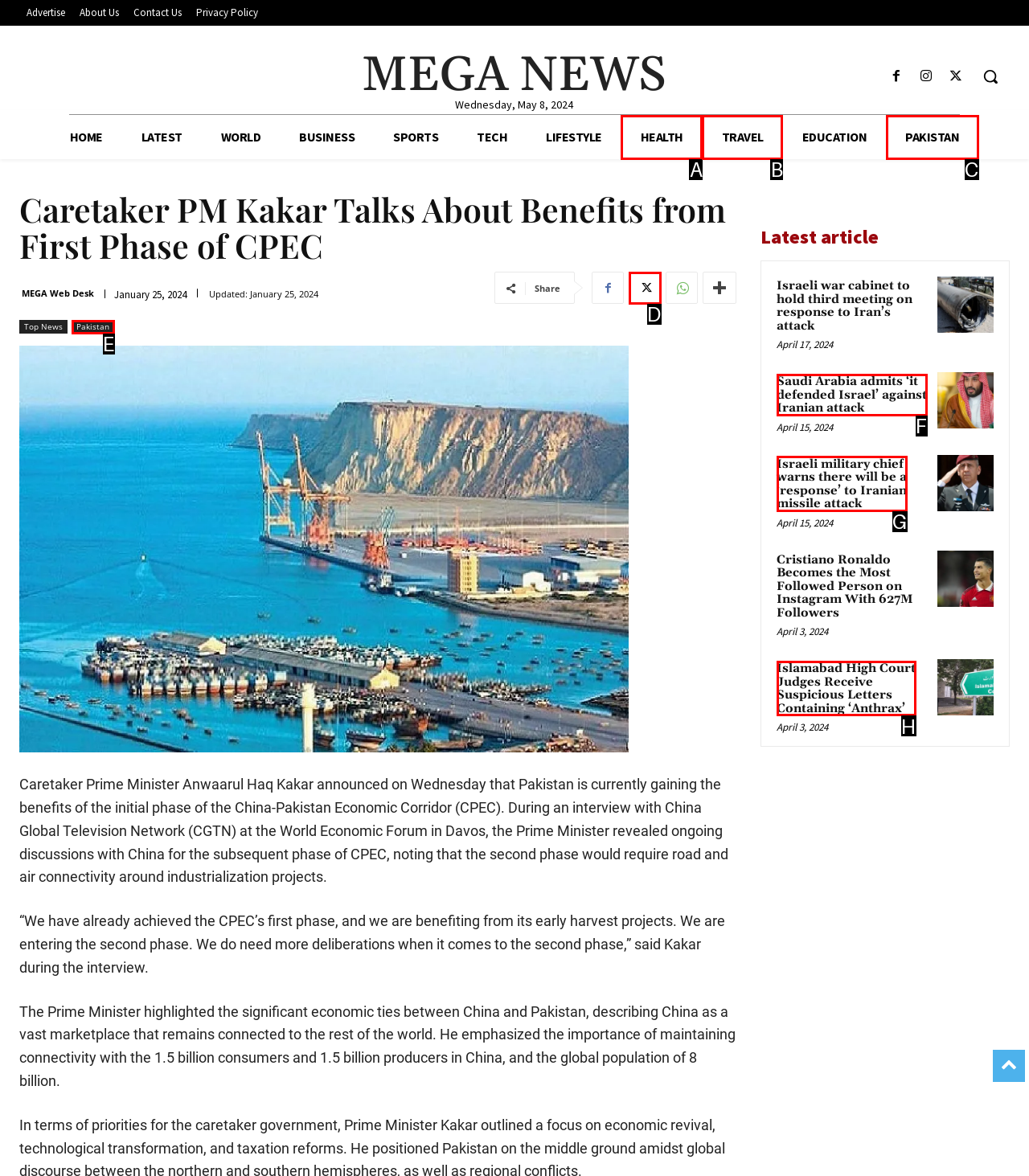Match the following description to the correct HTML element: title="Likeur en Jeneverfabriek Amsterdam" Indicate your choice by providing the letter.

None